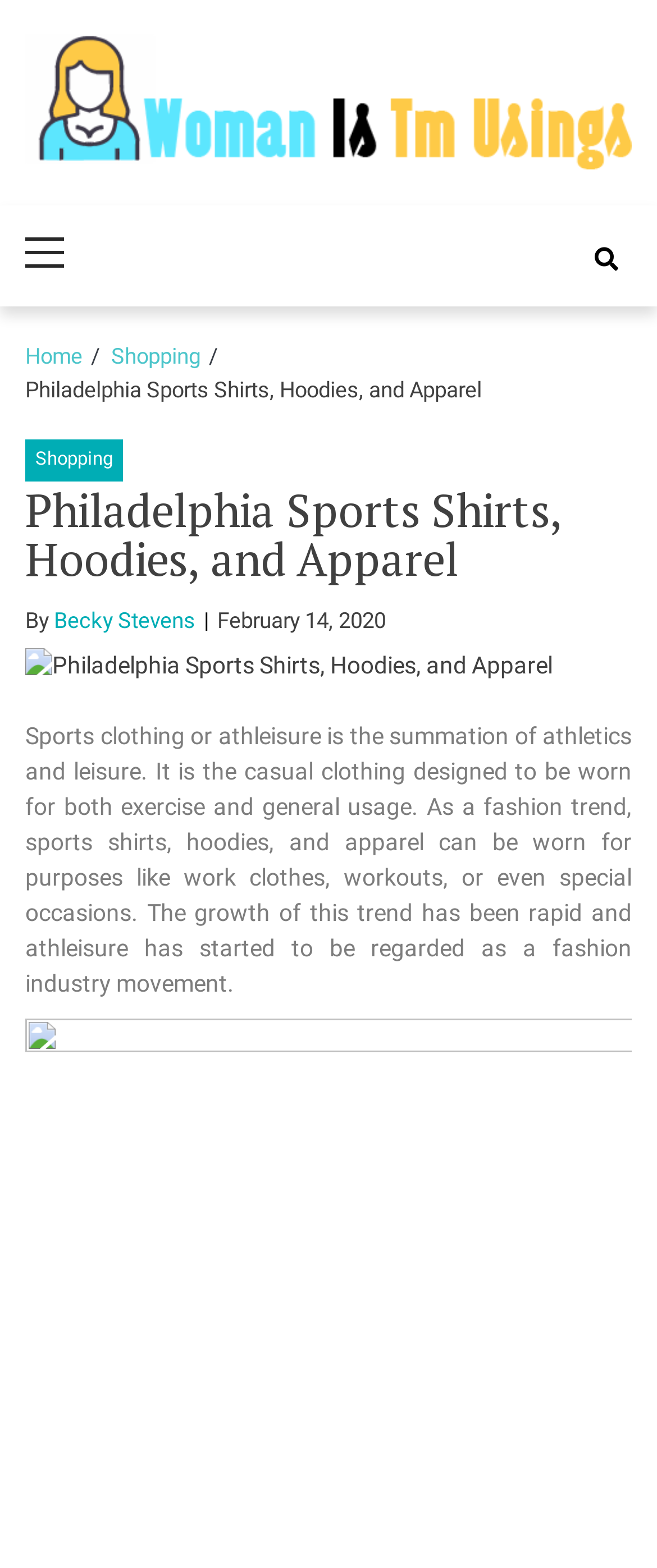What is the primary navigation menu called?
Please use the image to provide a one-word or short phrase answer.

Primary Menu